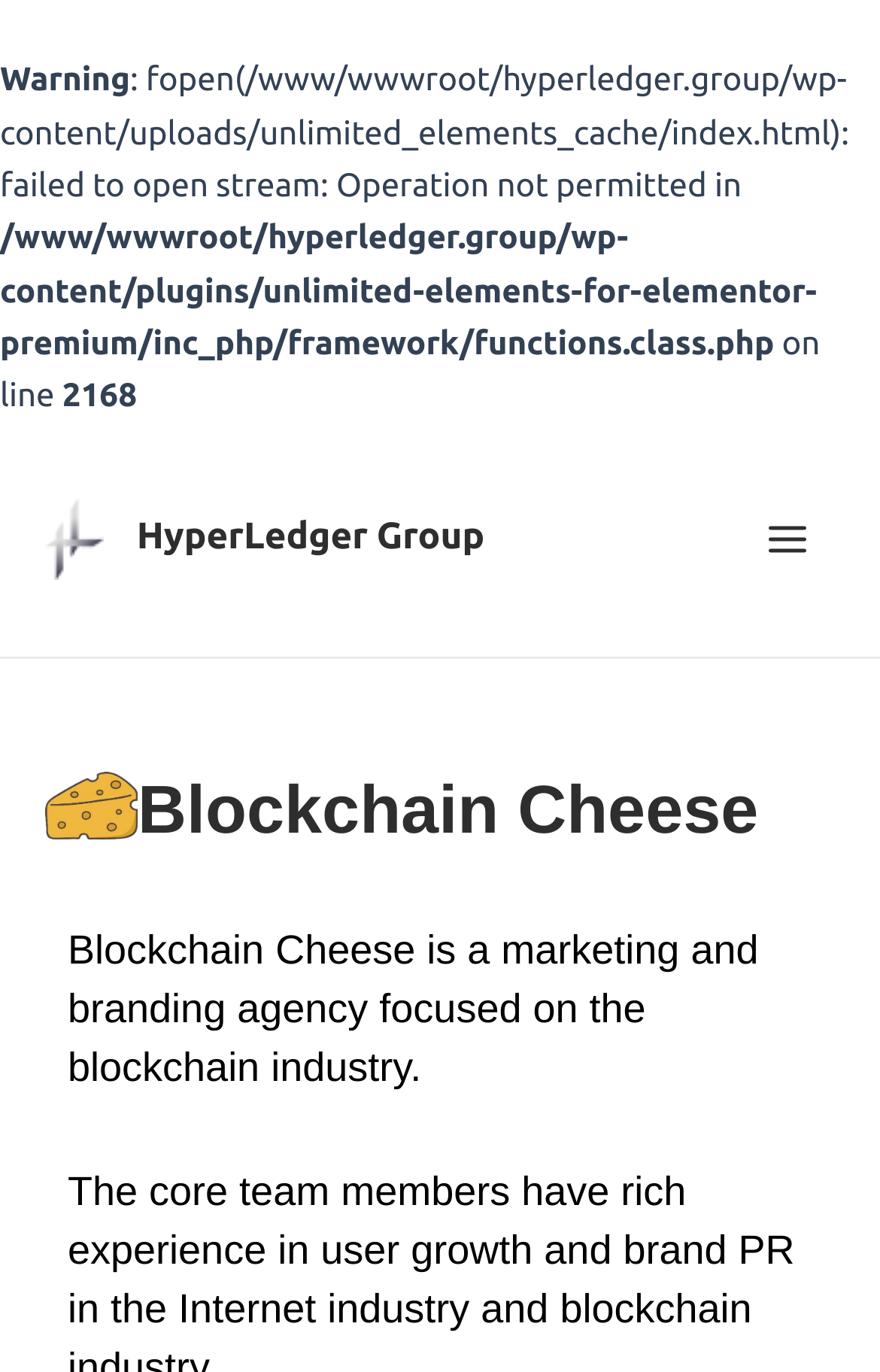What is the purpose of the agency?
Answer the question with a single word or phrase by looking at the picture.

Marketing and branding